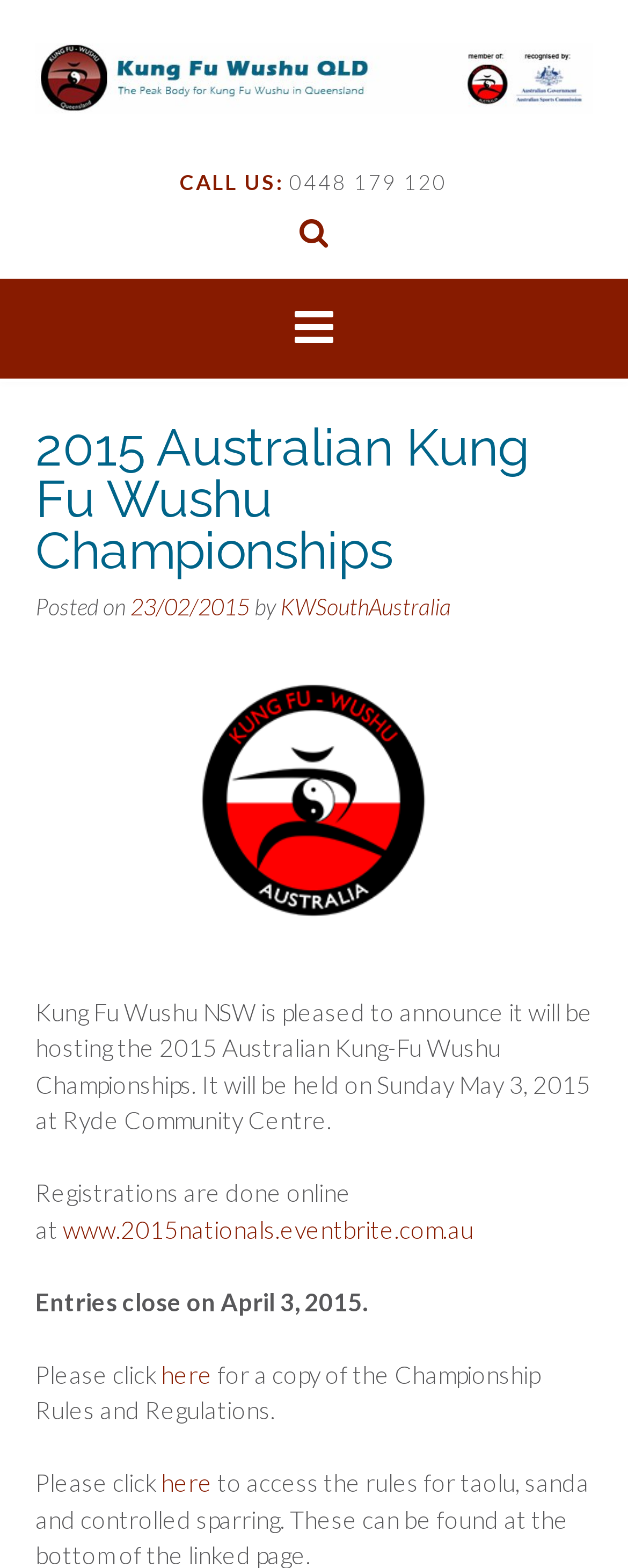What is the deadline for registrations?
Use the information from the screenshot to give a comprehensive response to the question.

I found the deadline by reading the static text element that mentions the closing date for entries.